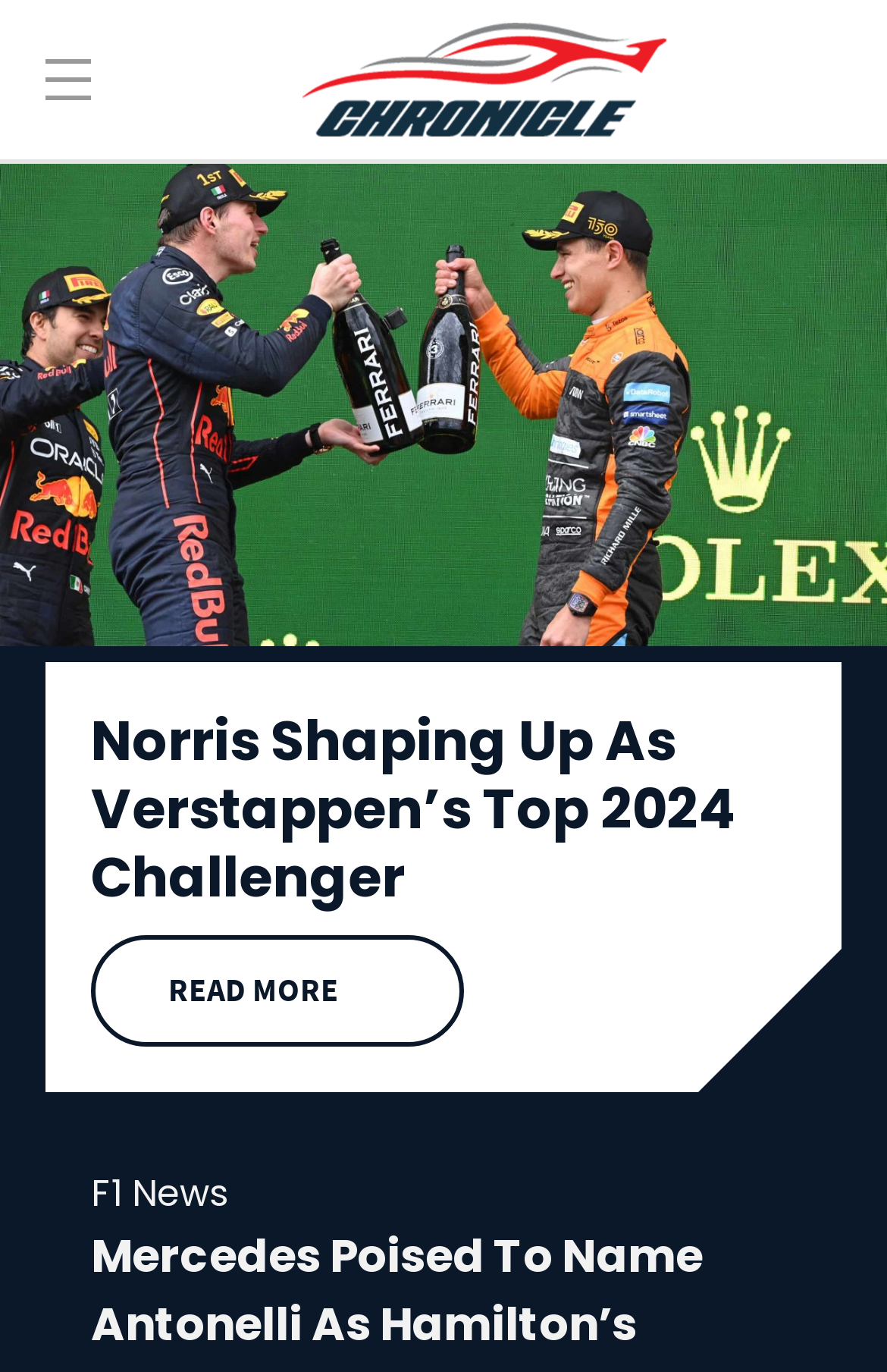Identify and provide the text content of the webpage's primary headline.

Norris Shaping Up As Verstappen’s Top 2024 Challenger